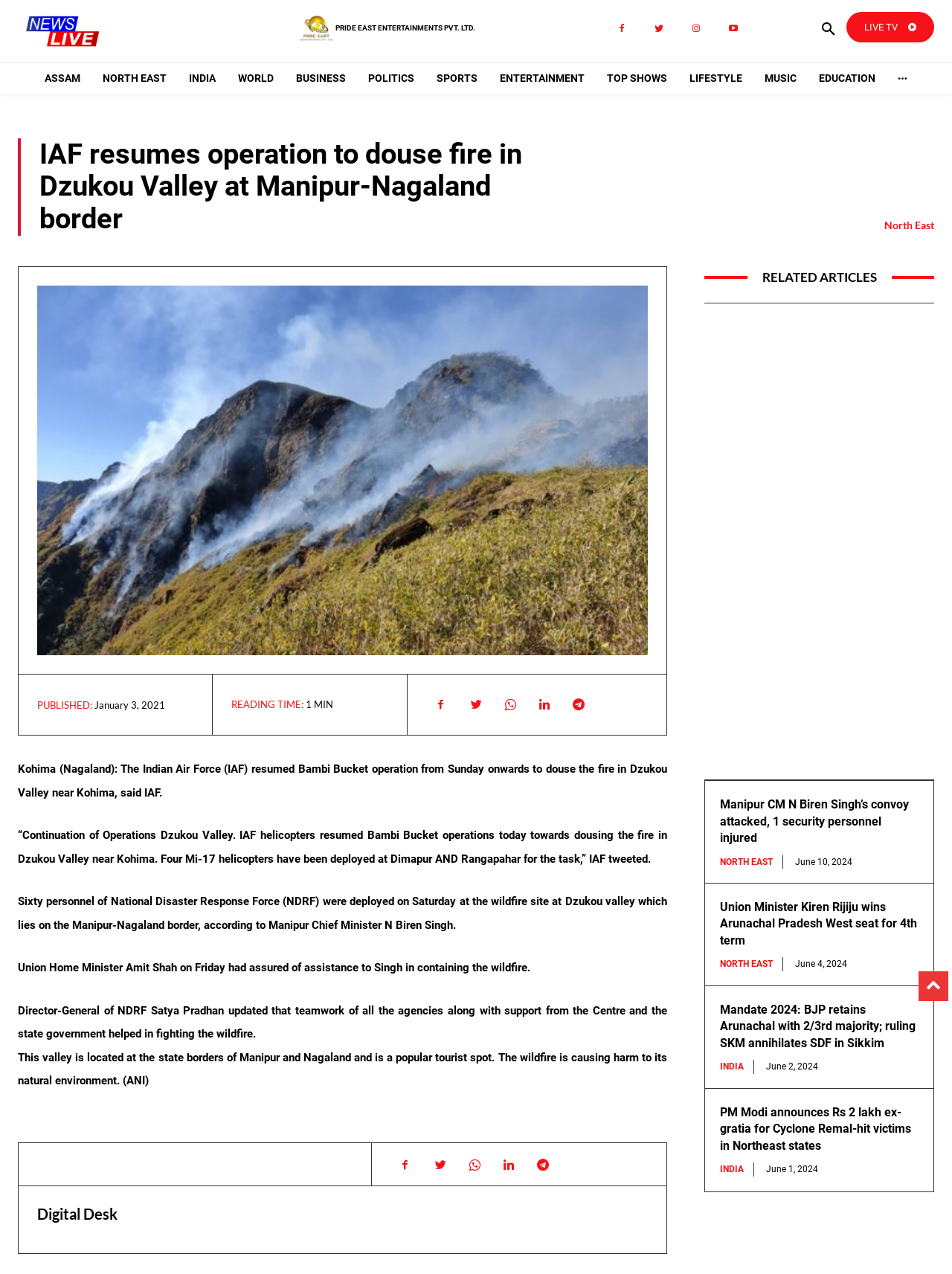Locate the bounding box coordinates of the clickable area needed to fulfill the instruction: "Click on the 'Manipur CM N Biren Singh’s convoy attacked, 1 security personnel injured' link".

[0.756, 0.625, 0.931, 0.663]